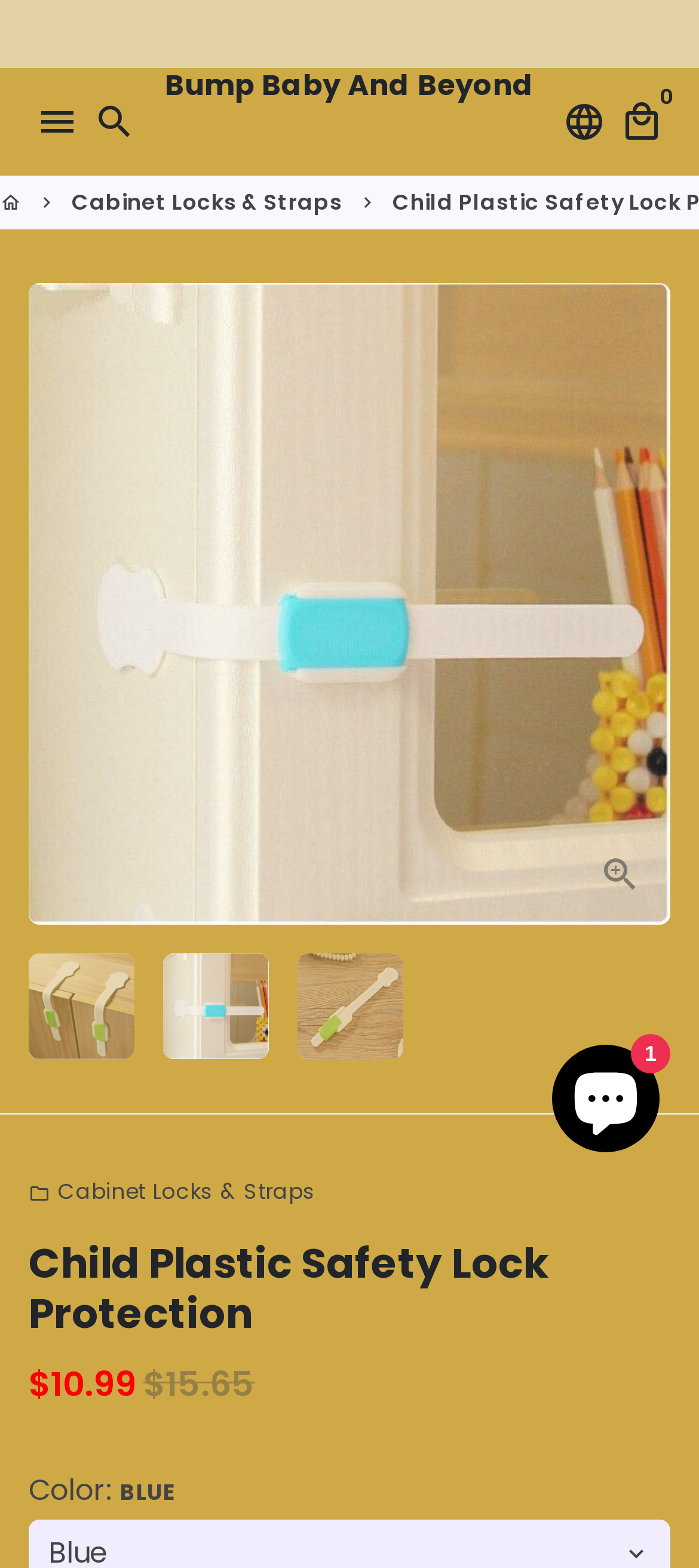Please determine the bounding box coordinates of the element's region to click for the following instruction: "Zoom in the product image".

[0.856, 0.544, 0.918, 0.571]